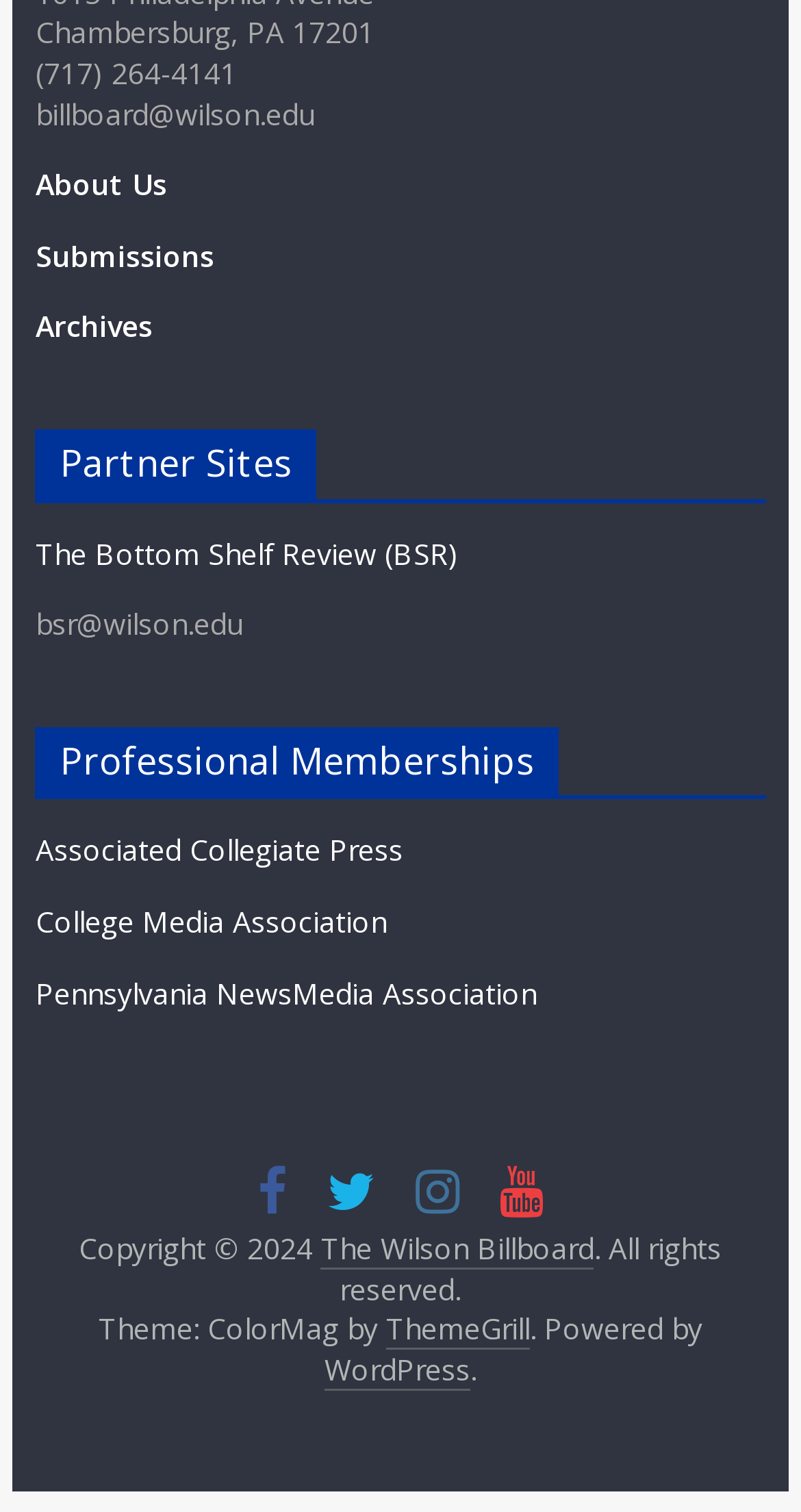Based on the element description: "Advertise", identify the UI element and provide its bounding box coordinates. Use four float numbers between 0 and 1, [left, top, right, bottom].

None